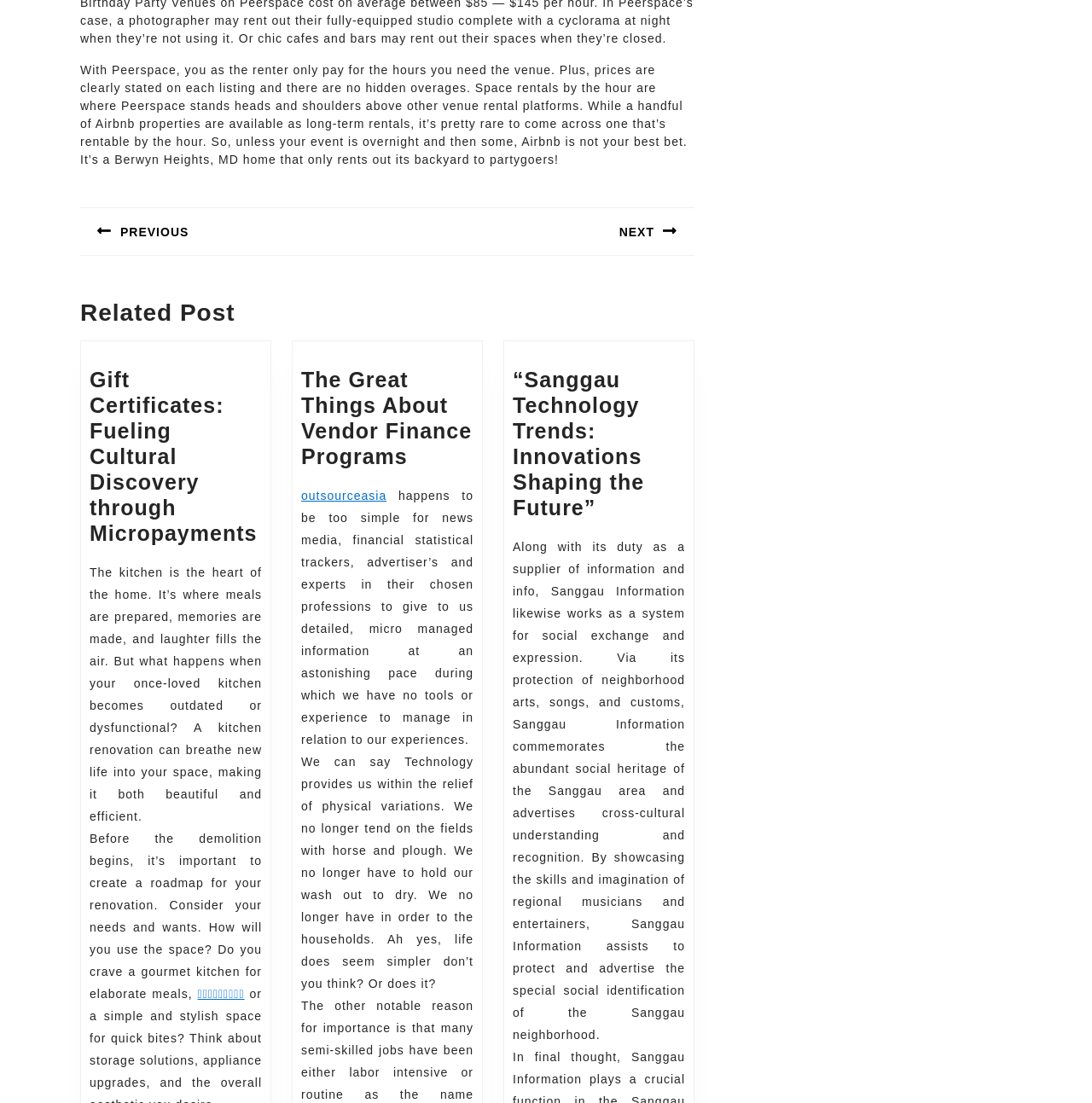What is the title of the related post?
Please answer the question as detailed as possible.

The related post section has a heading 'Related Post' and below it, there is a link with the text 'Gift Certificates: Fueling Cultural Discovery through Micropayments Gift Certificates: Fueling Cultural Discovery through Micropayments'.